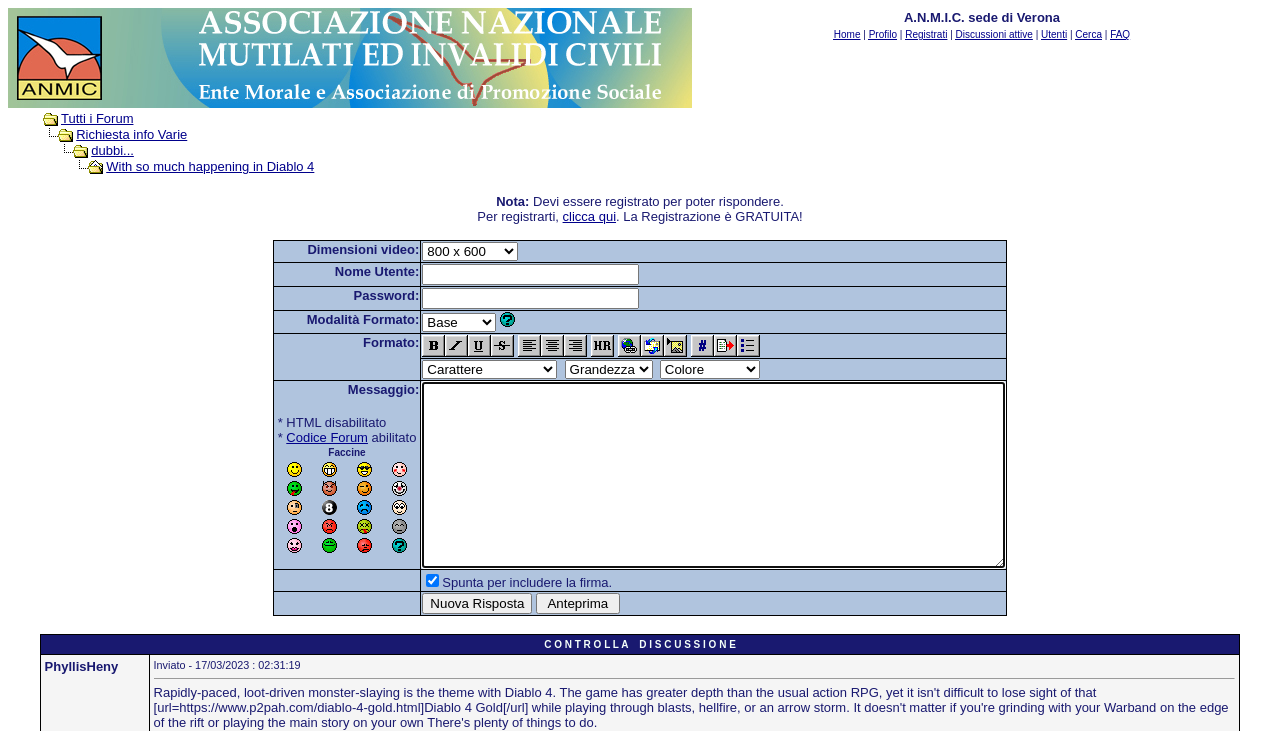What is the name of the forum?
Provide a fully detailed and comprehensive answer to the question.

The name of the forum can be found in the top-left corner of the webpage, where it is written as 'A.N.M.I.C. sede di Verona' in a link format.